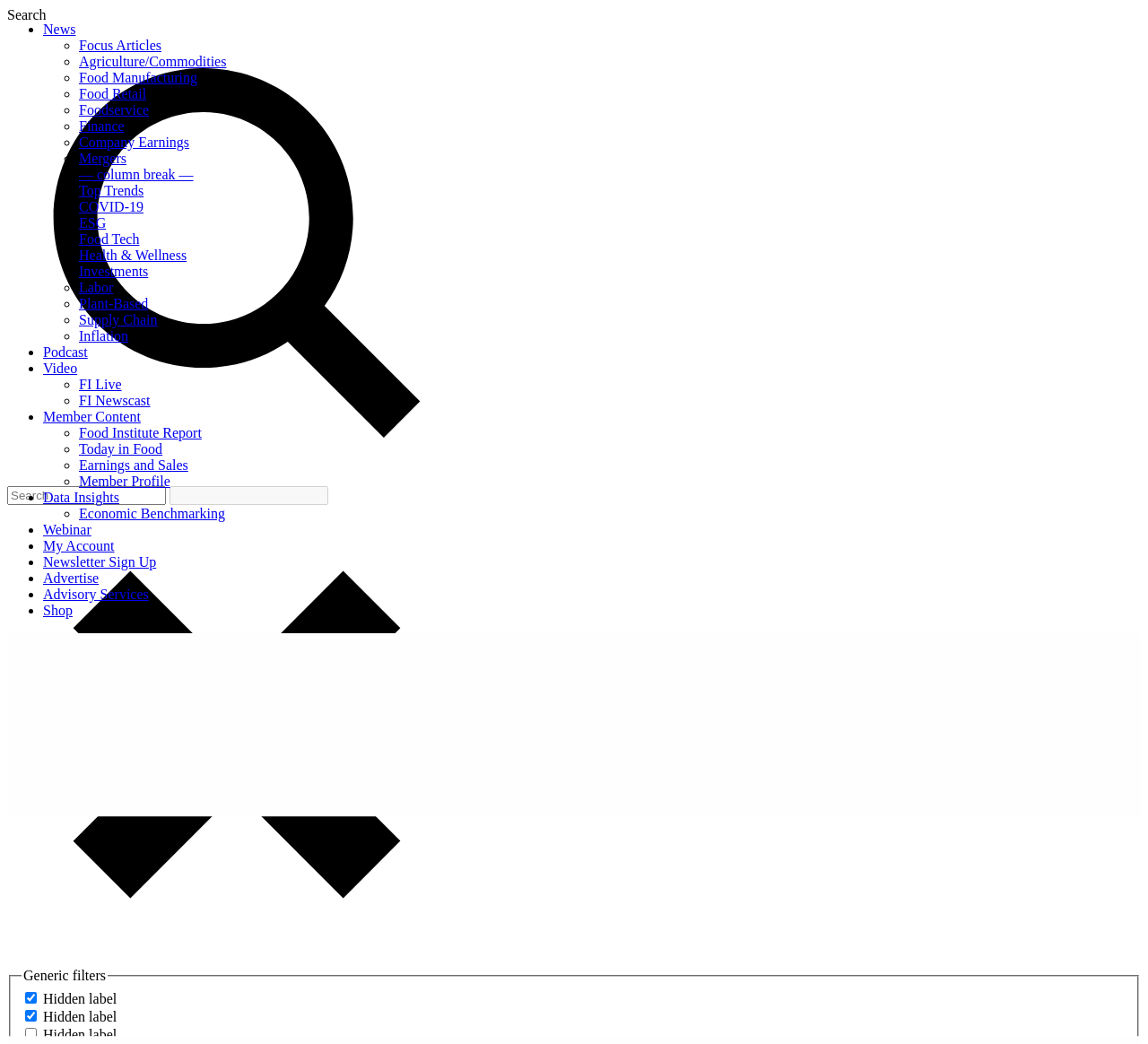Kindly determine the bounding box coordinates of the area that needs to be clicked to fulfill this instruction: "Search for something".

[0.006, 0.466, 0.145, 0.484]